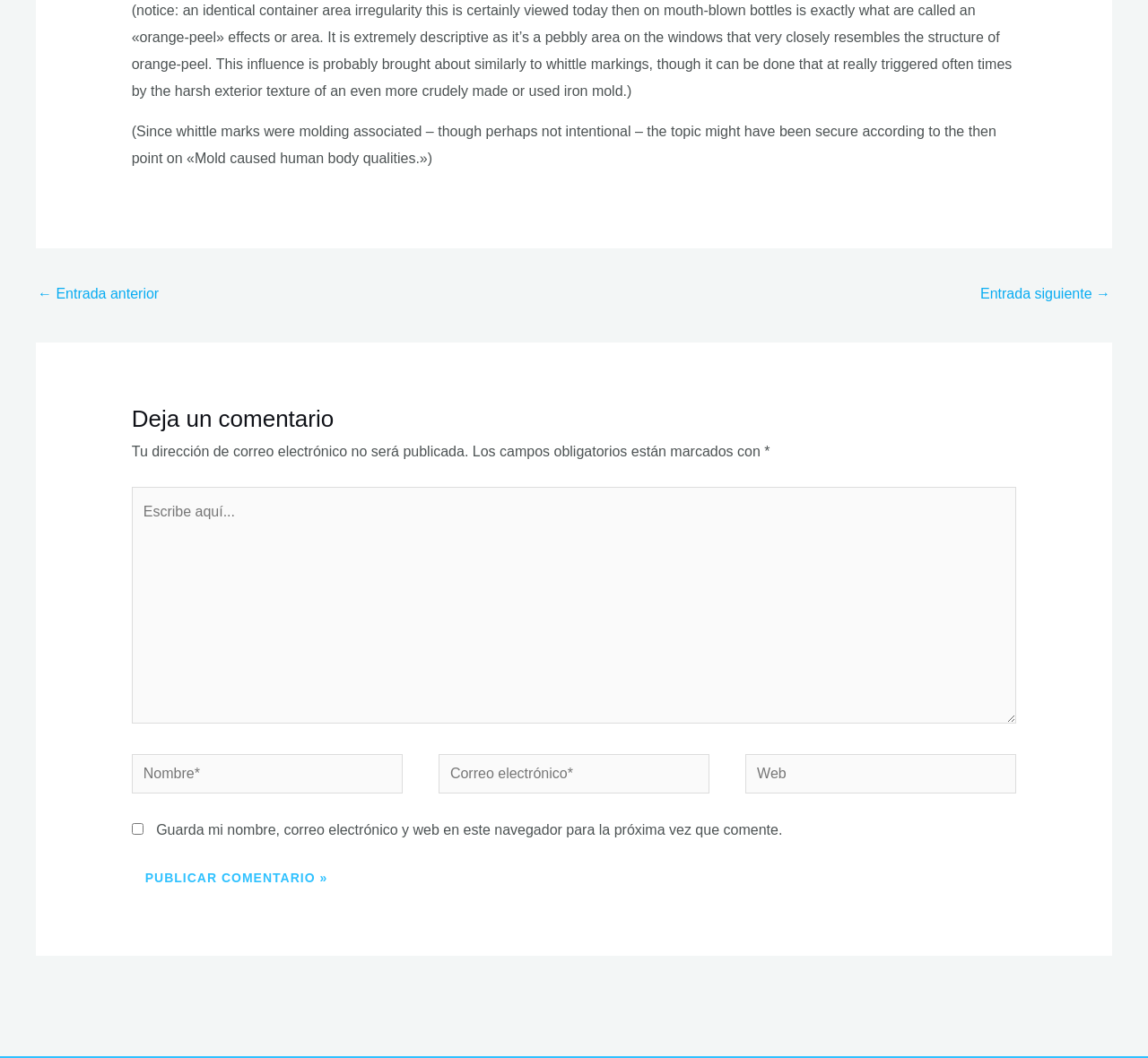How many fields are required to leave a comment?
Please use the visual content to give a single word or phrase answer.

Three